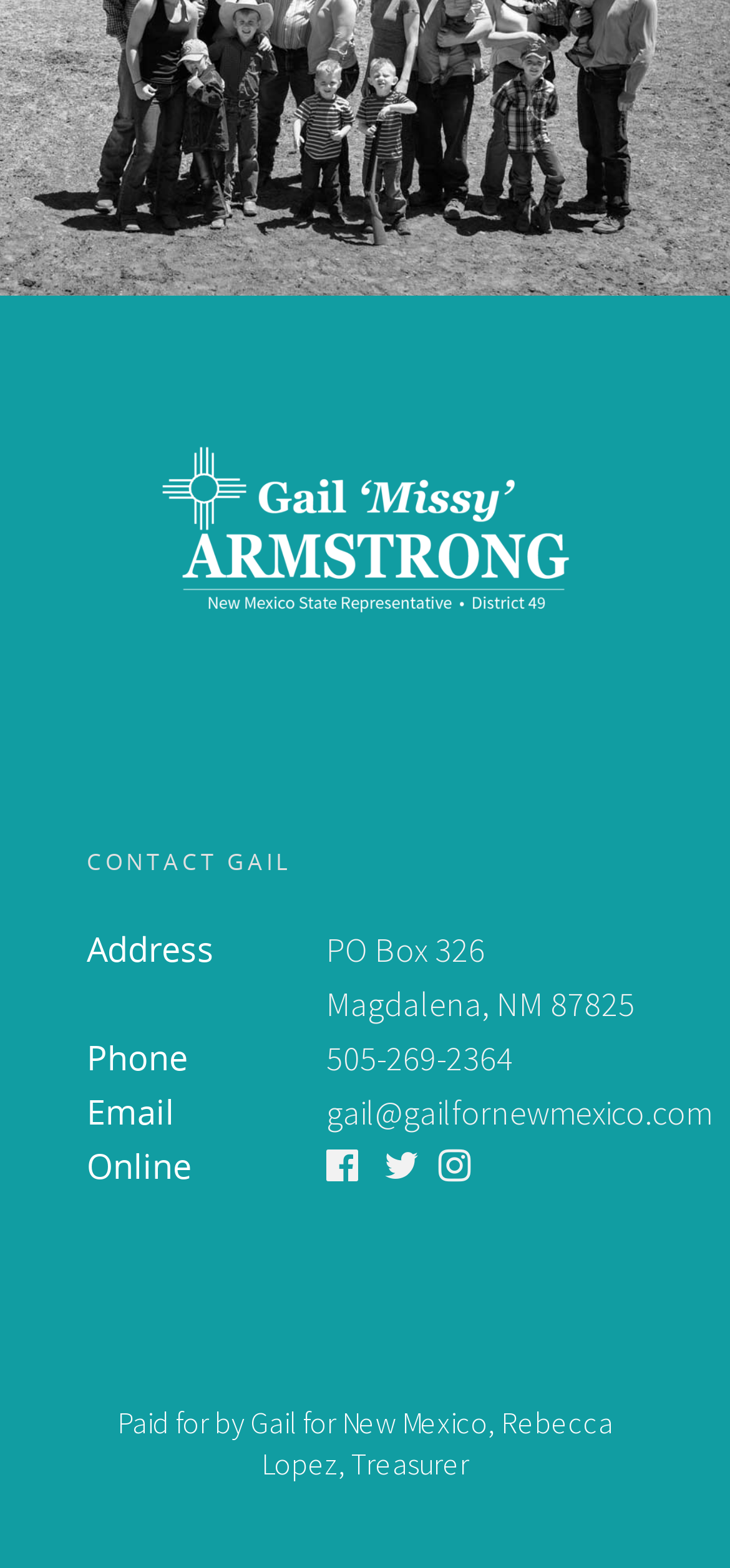Based on the element description gail@gailfornewmexico.com, identify the bounding box coordinates for the UI element. The coordinates should be in the format (top-left x, top-left y, bottom-right x, bottom-right y) and within the 0 to 1 range.

[0.447, 0.695, 0.975, 0.723]